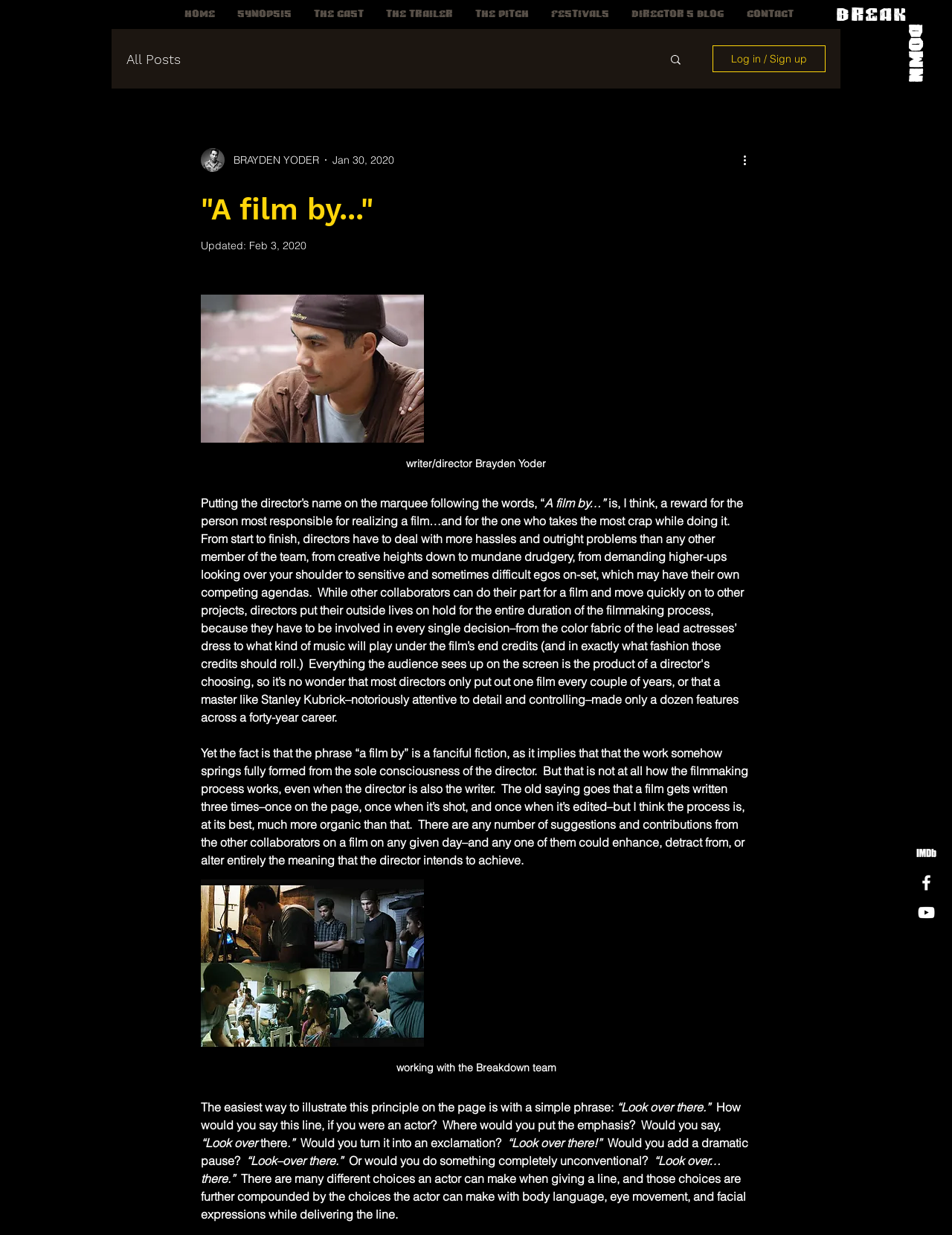Please provide the bounding box coordinates for the element that needs to be clicked to perform the instruction: "Read the director's blog". The coordinates must consist of four float numbers between 0 and 1, formatted as [left, top, right, bottom].

[0.651, 0.0, 0.772, 0.022]